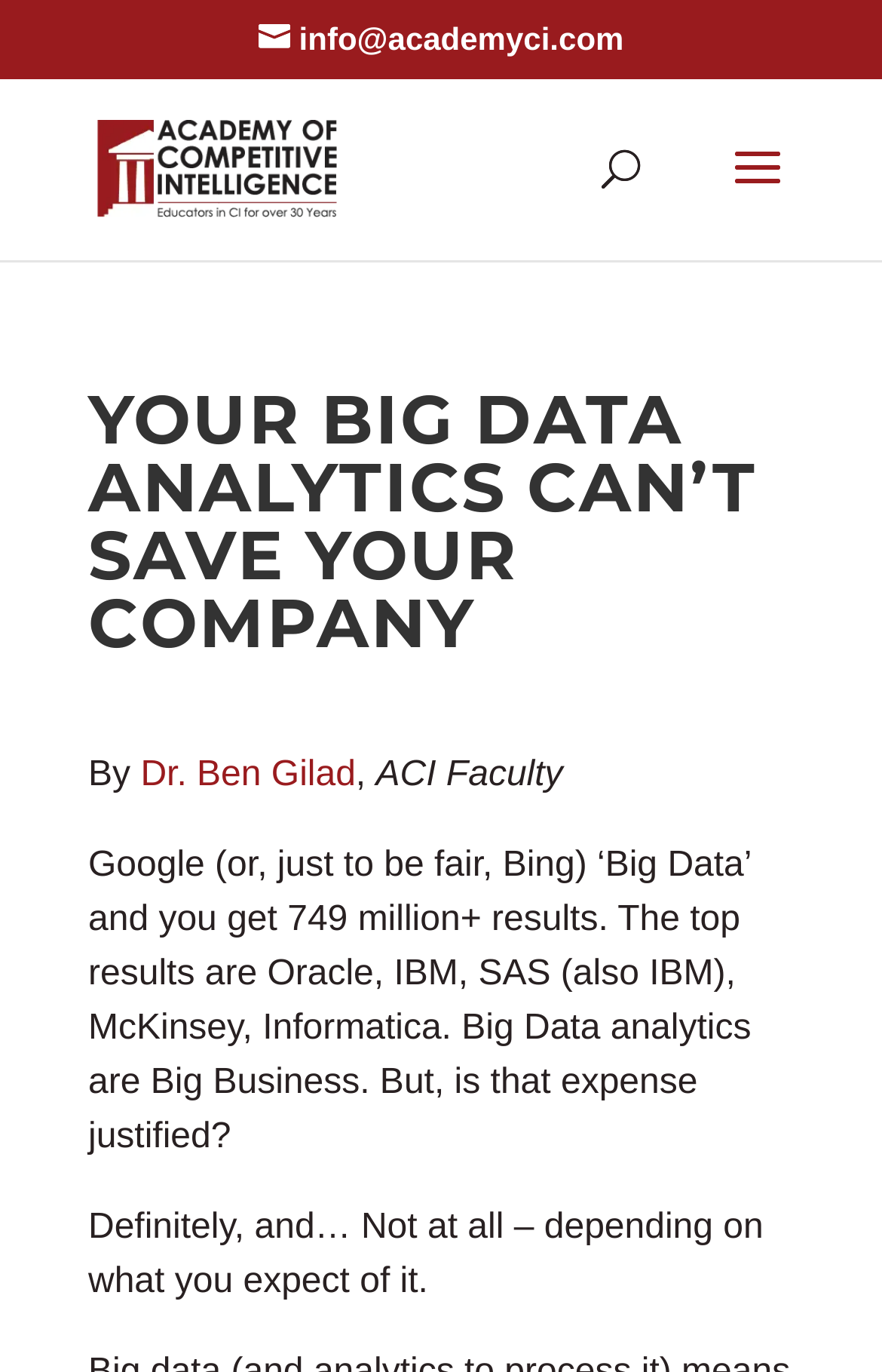What is the affiliation of the author?
Respond to the question with a single word or phrase according to the image.

ACI Faculty